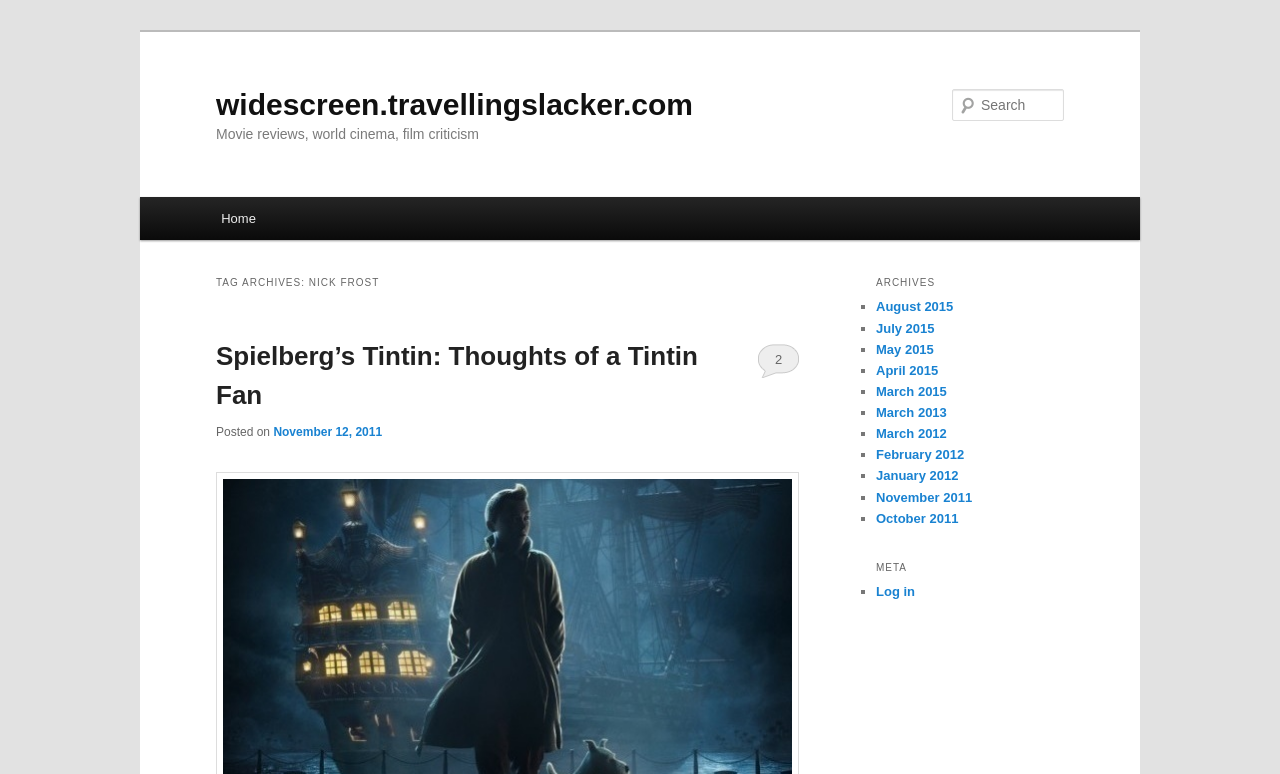What is the main topic of the webpage?
Please give a well-detailed answer to the question.

The main topic of the webpage can be inferred from the heading element that reads 'Movie reviews, world cinema, film criticism', which suggests that the webpage is primarily about movie reviews.